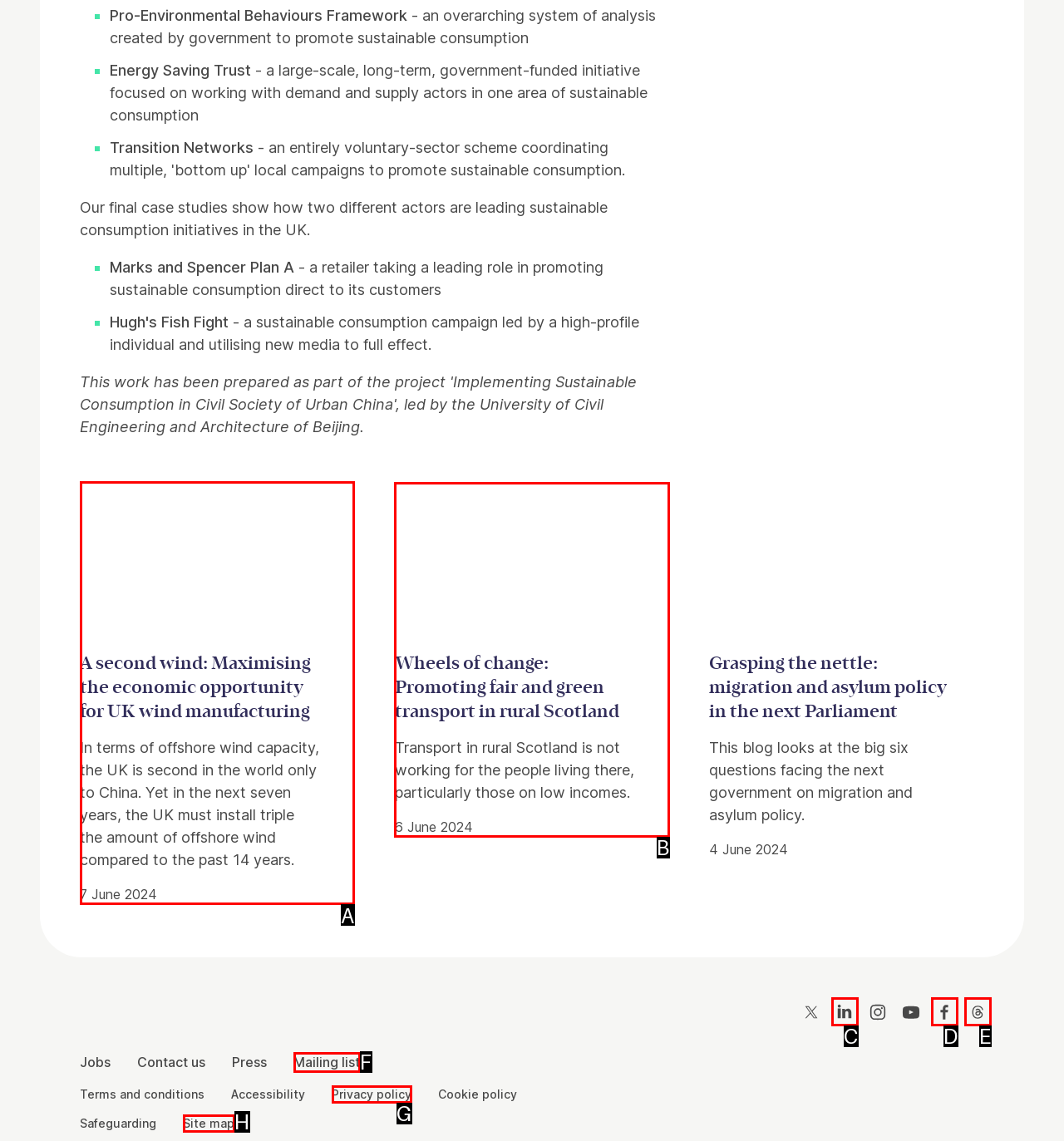Determine which option you need to click to execute the following task: Click on 'A second wind: Maximising the economic opportunity for UK wind manufacturing'. Provide your answer as a single letter.

A